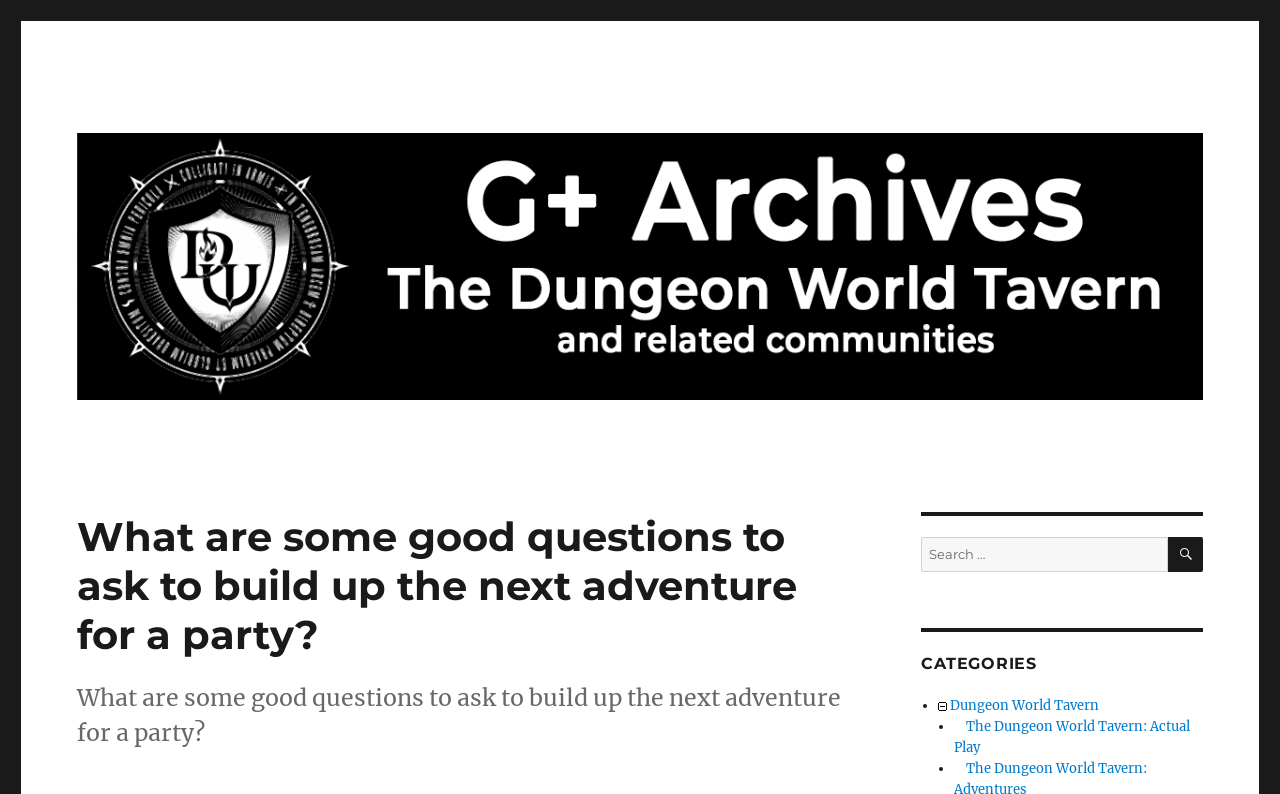Identify the bounding box for the described UI element. Provide the coordinates in (top-left x, top-left y, bottom-right x, bottom-right y) format with values ranging from 0 to 1: Pacific Northwest National Laboratory (PNNL)

None